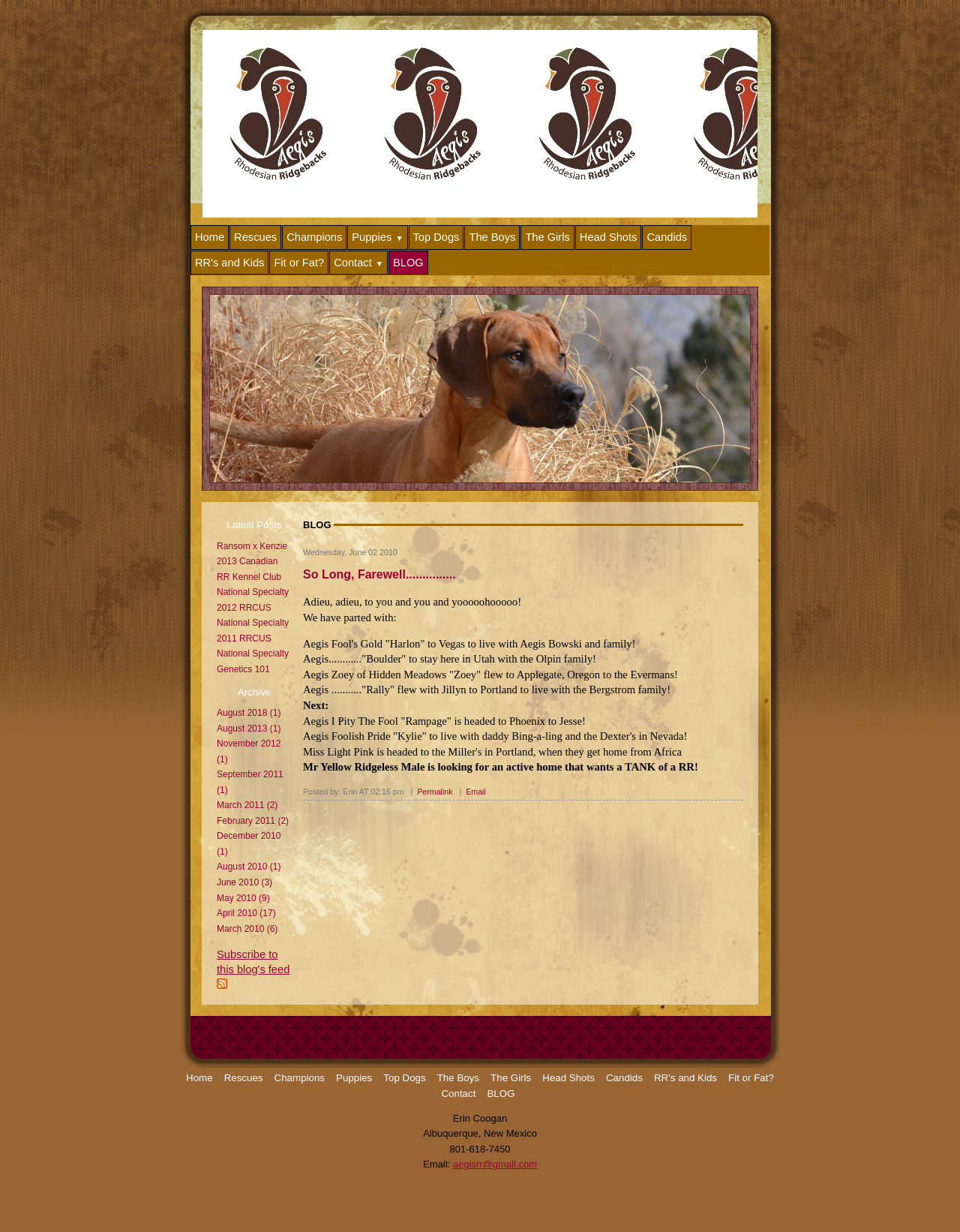Based on the element description: "Subscribe to this blog's feed", identify the UI element and provide its bounding box coordinates. Use four float numbers between 0 and 1, [left, top, right, bottom].

[0.226, 0.77, 0.302, 0.792]